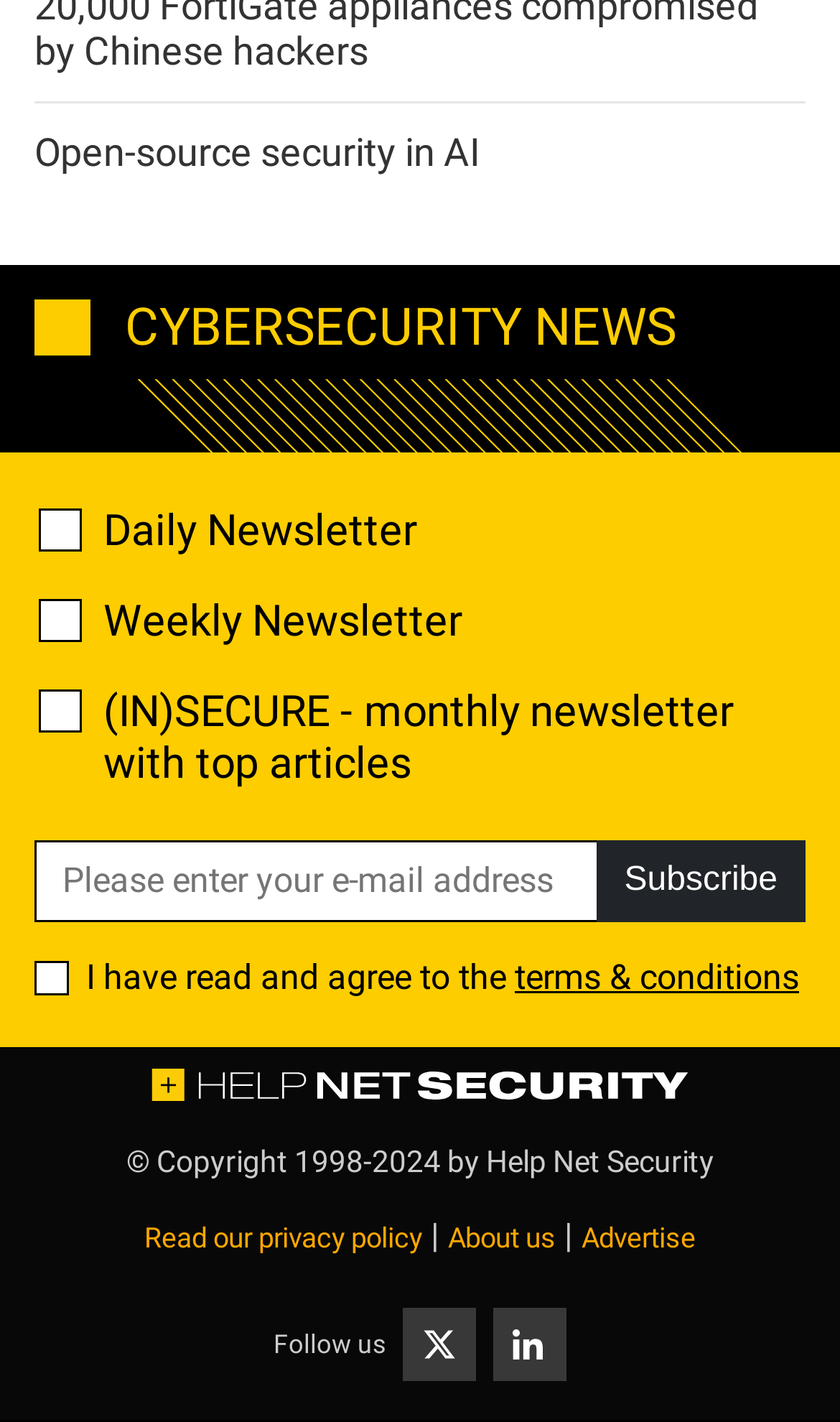Please identify the coordinates of the bounding box for the clickable region that will accomplish this instruction: "Follow on Twitter".

[0.479, 0.92, 0.567, 0.972]